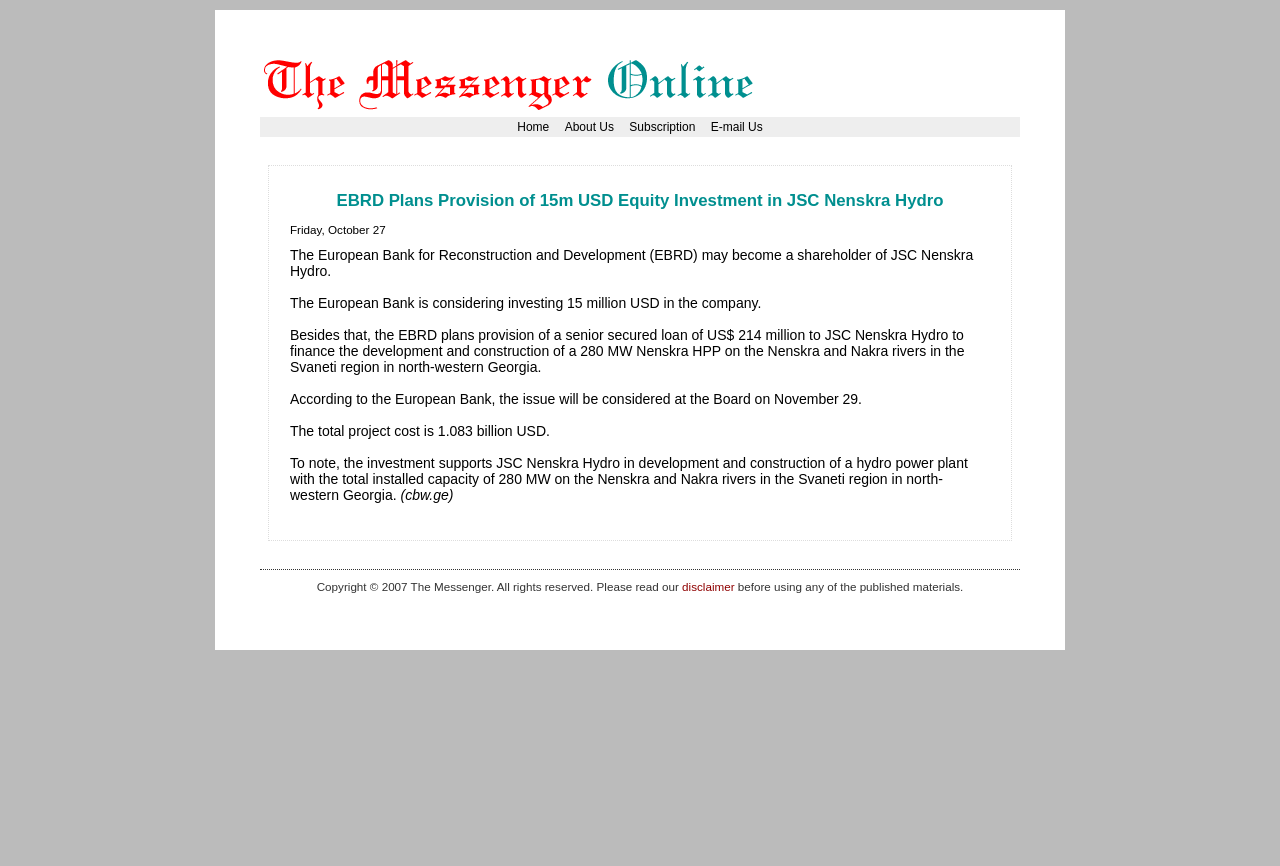Give a detailed account of the webpage.

The webpage appears to be a news article page. At the top left, there is a logo of "The Messenger" accompanied by a link to the logo. To the right of the logo, there are four links: "Home", "About Us", "Subscription", and "E-mail Us", arranged horizontally.

Below the logo and links, there is a heading that reads "EBRD Plans Provision of 15m USD Equity Investment in JSC Nenskra Hydro". Underneath the heading, there is a date "Friday, October 27" followed by a series of paragraphs describing the news article.

The article starts by stating that the European Bank for Reconstruction and Development (EBRD) may become a shareholder of JSC Nenskra Hydro. It then explains that the EBRD is considering investing 15 million USD in the company and providing a senior secured loan of 214 million USD to finance the development and construction of a 280 MW hydro power plant in Georgia. The article also mentions that the issue will be considered at the Board on November 29 and that the total project cost is 1.083 billion USD.

At the bottom of the page, there is a copyright notice that reads "Copyright © 2007 The Messenger. All rights reserved." followed by a link to a disclaimer and a statement that users should read the disclaimer before using any of the published materials.